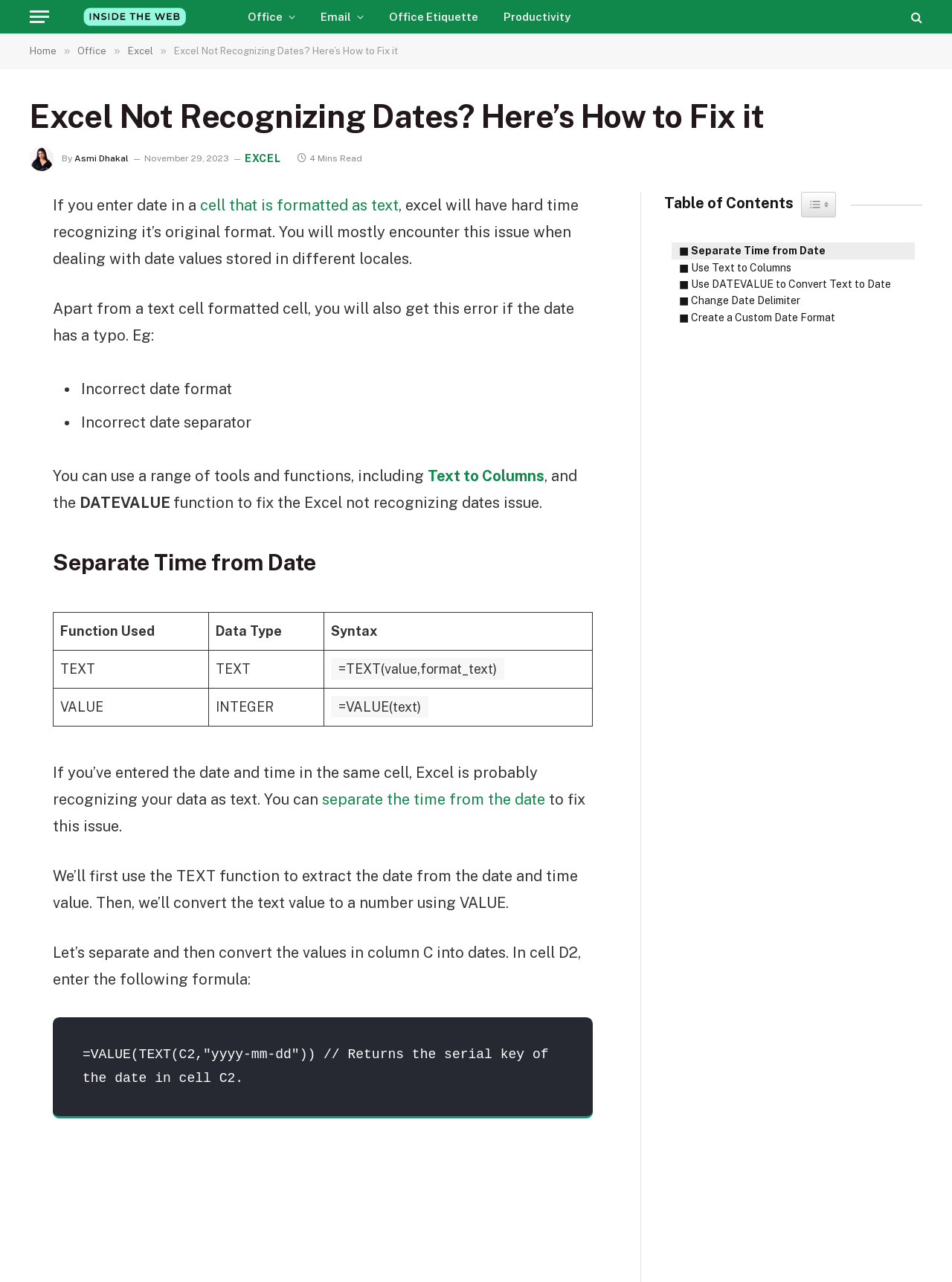Identify the bounding box coordinates for the element you need to click to achieve the following task: "Click on 'Can a Bookkeeper Do Tax Return?'". The coordinates must be four float values ranging from 0 to 1, formatted as [left, top, right, bottom].

None